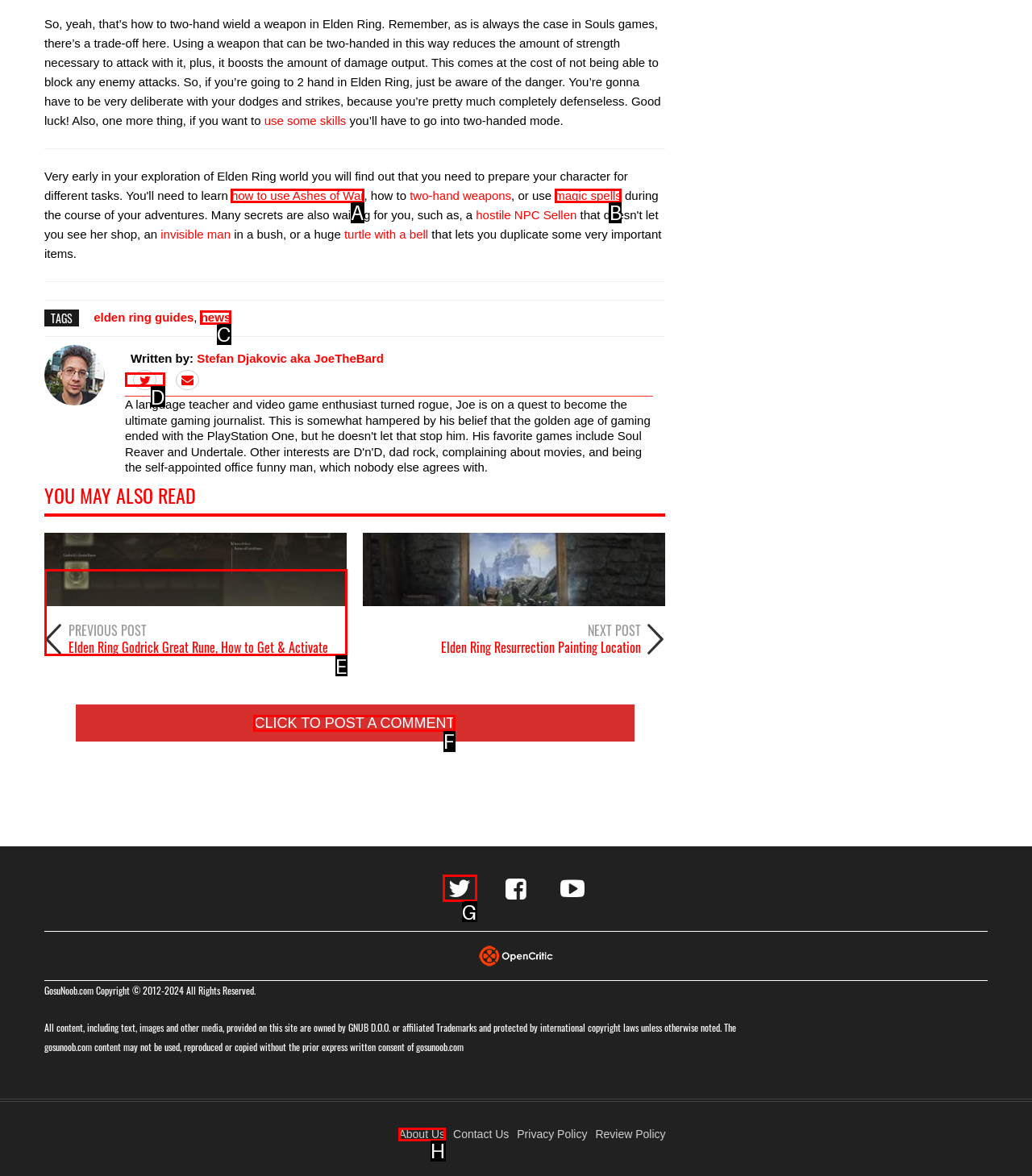What letter corresponds to the UI element to complete this task: Post a comment
Answer directly with the letter.

F